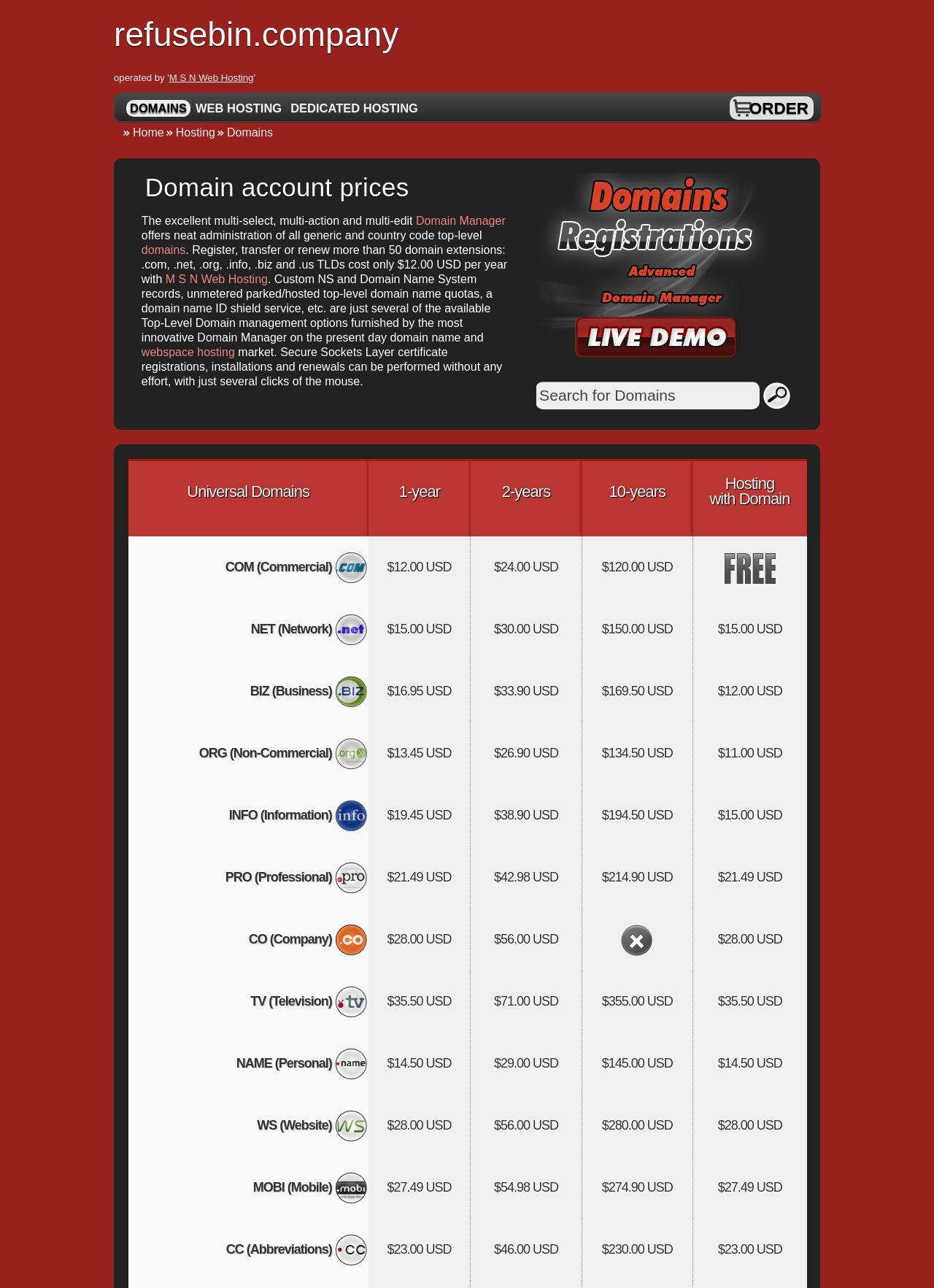Locate the heading on the webpage and return its text.

Domain account prices